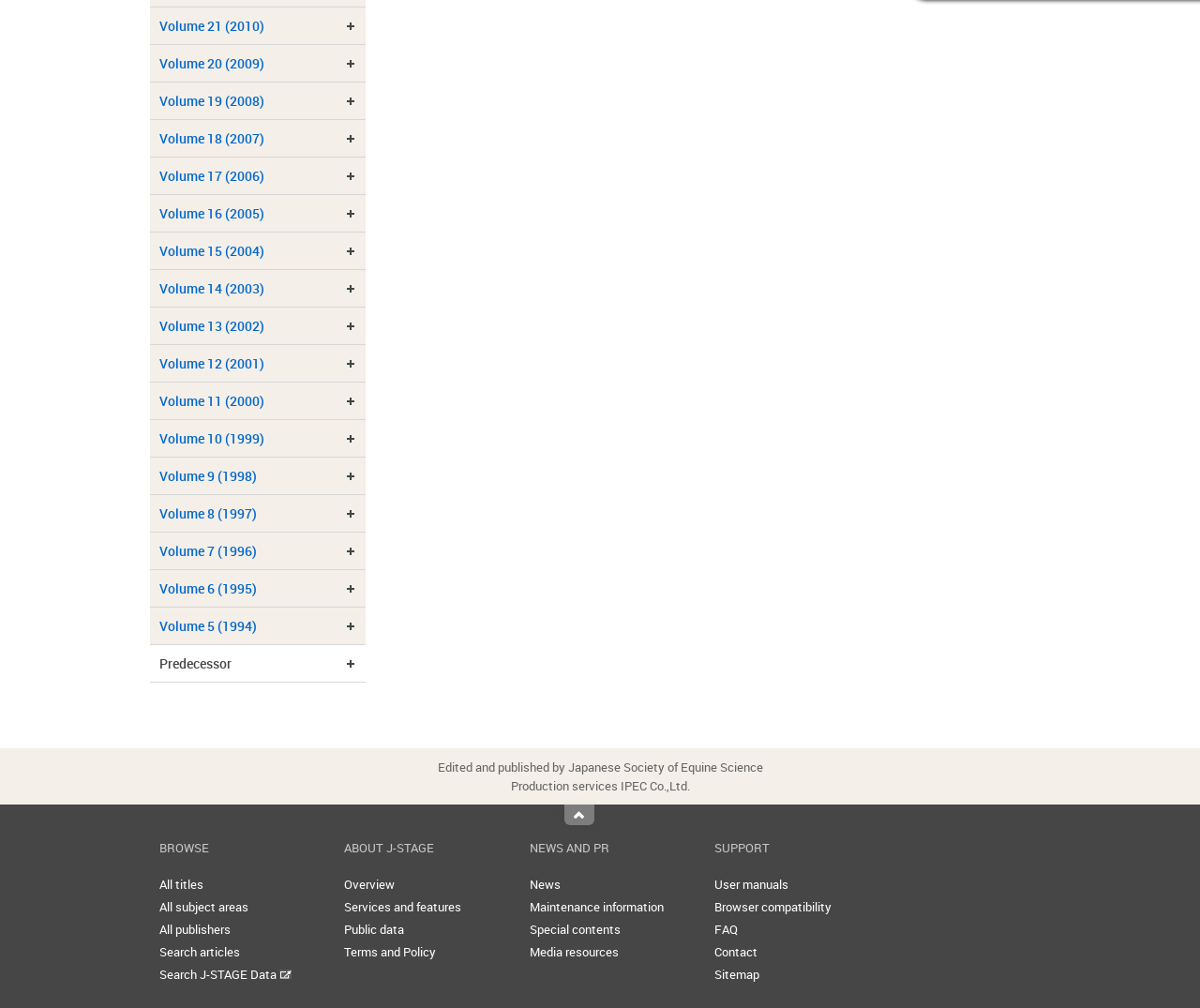Refer to the image and provide an in-depth answer to the question:
What is the last option under 'SUPPORT'?

I looked at the section 'SUPPORT' and found the last option listed is 'Sitemap'.